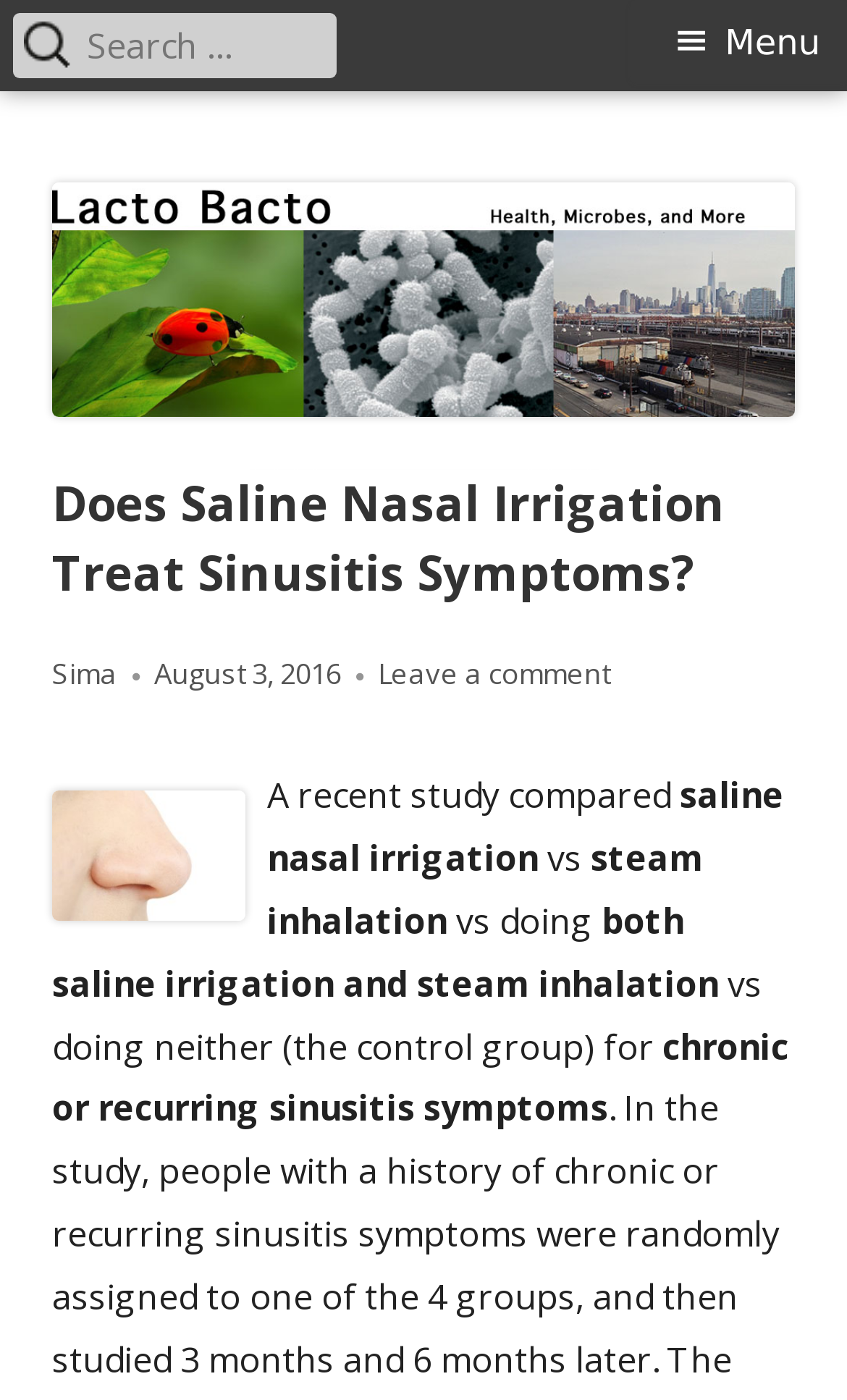When was the article published?
Use the information from the image to give a detailed answer to the question.

The publication date of the article can be found in the text 'Published on' followed by the link 'August 3, 2016', which indicates that the article was published on August 3, 2016.